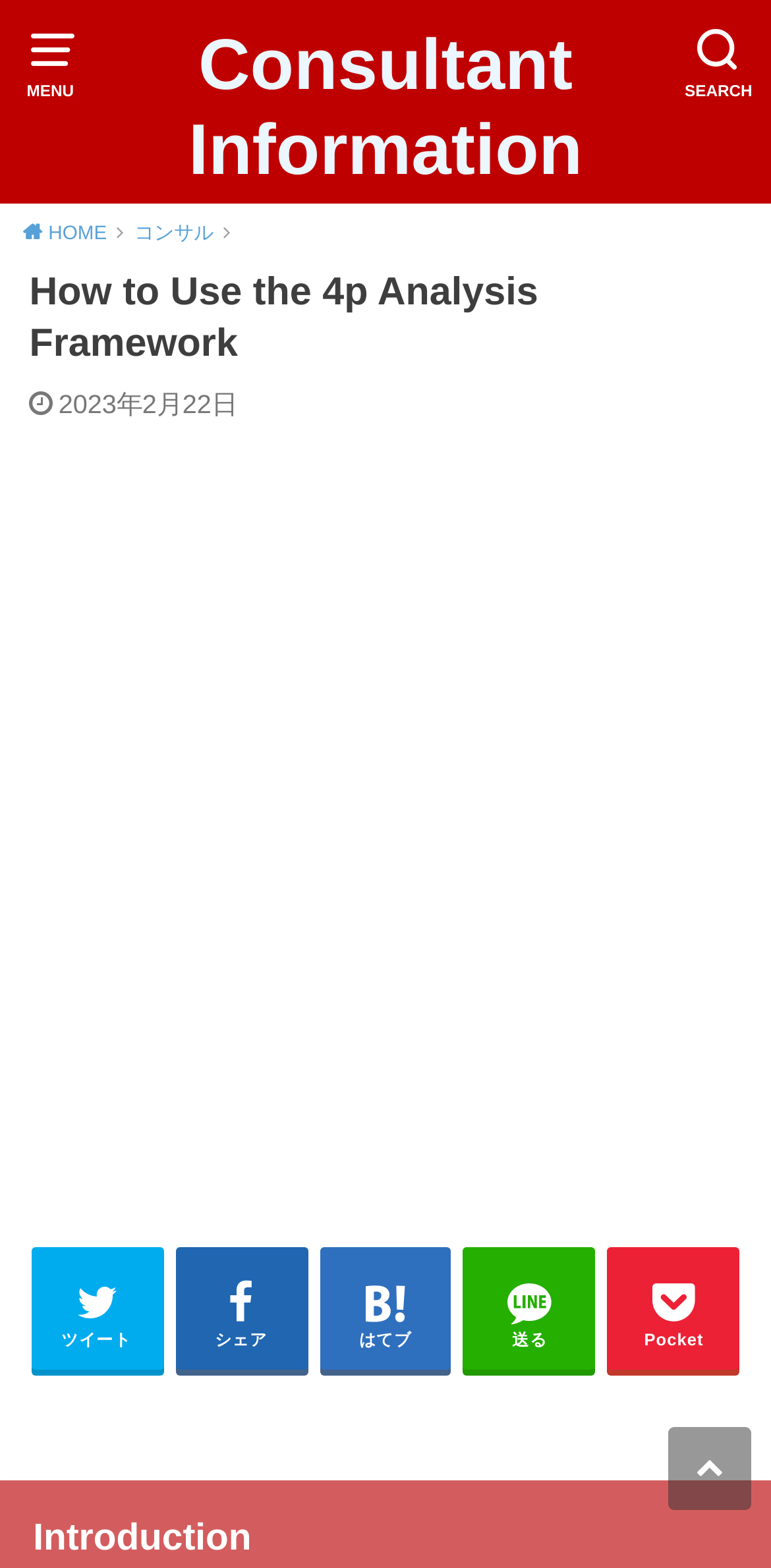Using the provided description はてブ, find the bounding box coordinates for the UI element. Provide the coordinates in (top-left x, top-left y, bottom-right x, bottom-right y) format, ensuring all values are between 0 and 1.

[0.414, 0.796, 0.586, 0.873]